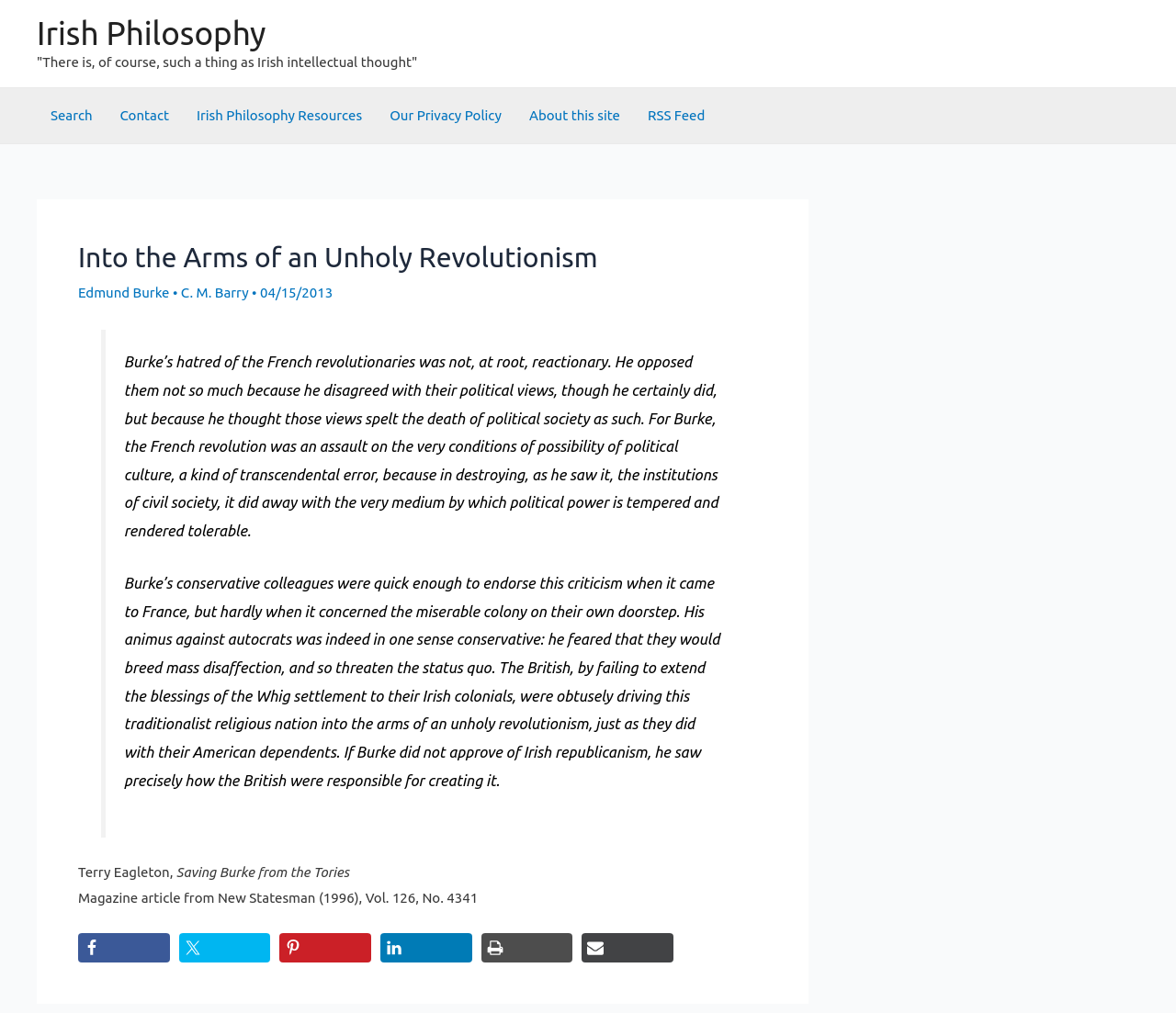Determine the bounding box coordinates for the element that should be clicked to follow this instruction: "Share on Facebook". The coordinates should be given as four float numbers between 0 and 1, in the format [left, top, right, bottom].

[0.066, 0.921, 0.144, 0.95]